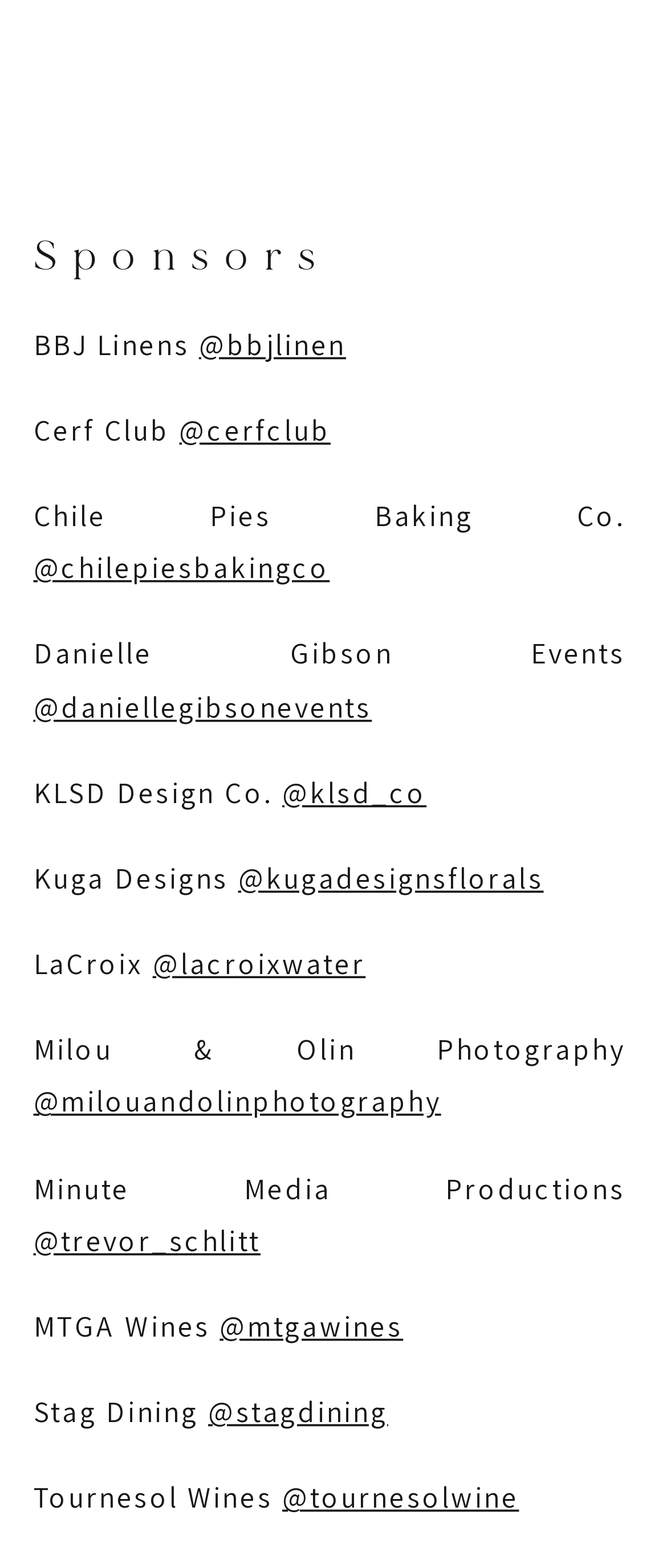What is the third sponsor listed?
Answer the question with a detailed explanation, including all necessary information.

The third sponsor listed is 'Chile Pies Baking Co.' which is a StaticText element with bounding box coordinates [0.05, 0.316, 0.938, 0.34] and has a corresponding link '@chilepiesbakingco'.